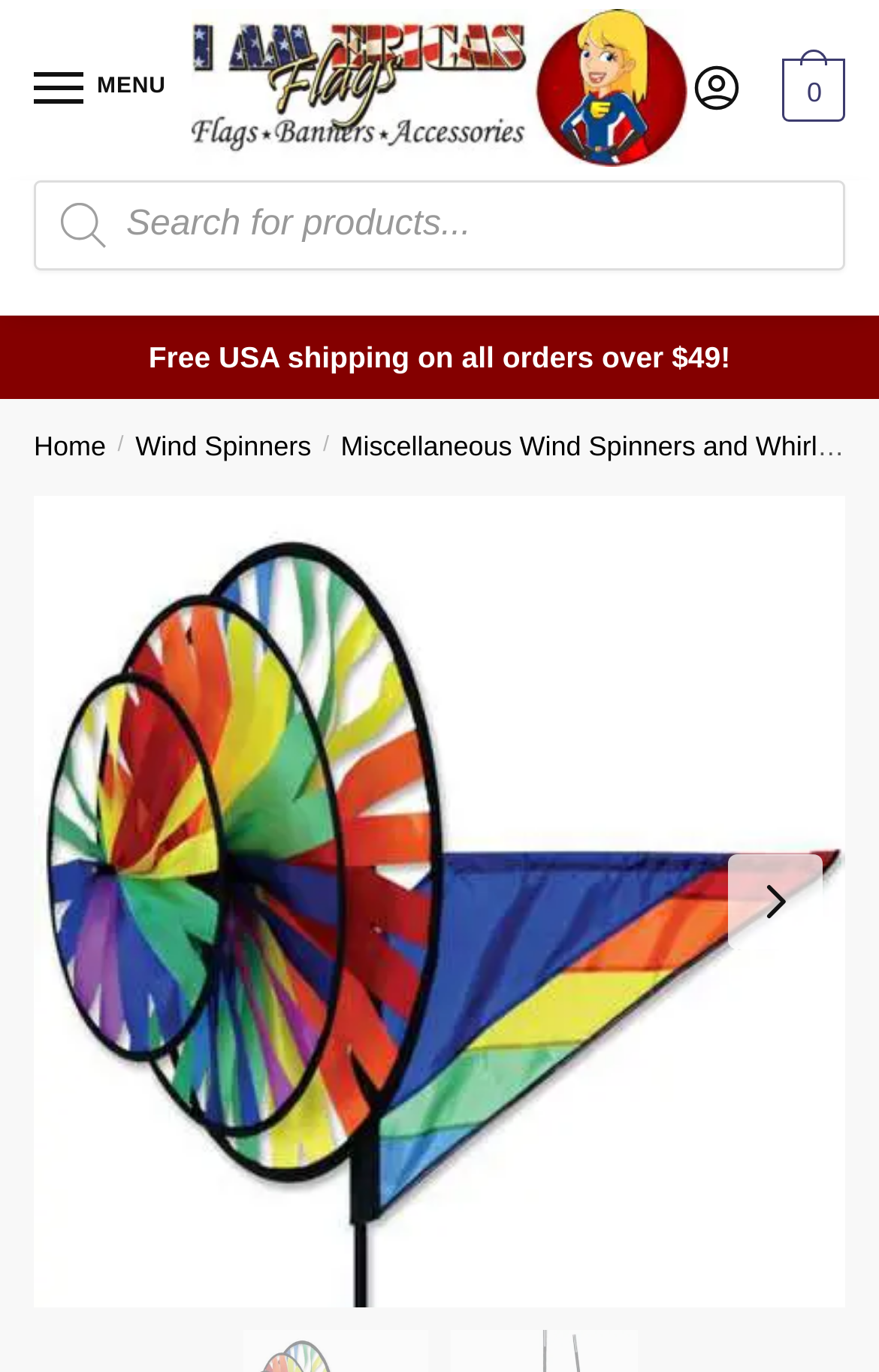What is the minimum order value for free USA shipping?
From the details in the image, answer the question comprehensively.

I found a complementary text 'Free USA shipping on all orders over $49!' which indicates that the minimum order value for free USA shipping is $49.